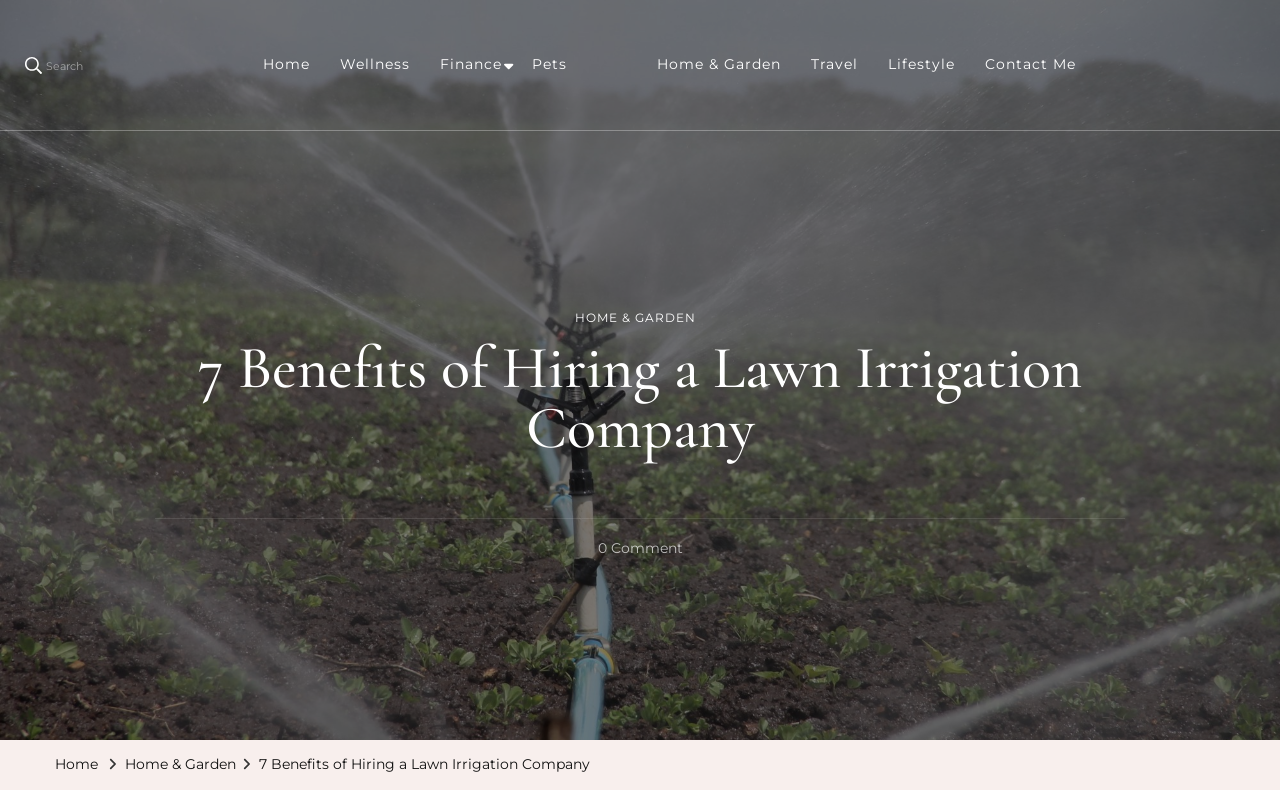Identify the bounding box coordinates for the region of the element that should be clicked to carry out the instruction: "read about wellness". The bounding box coordinates should be four float numbers between 0 and 1, i.e., [left, top, right, bottom].

[0.254, 0.037, 0.332, 0.123]